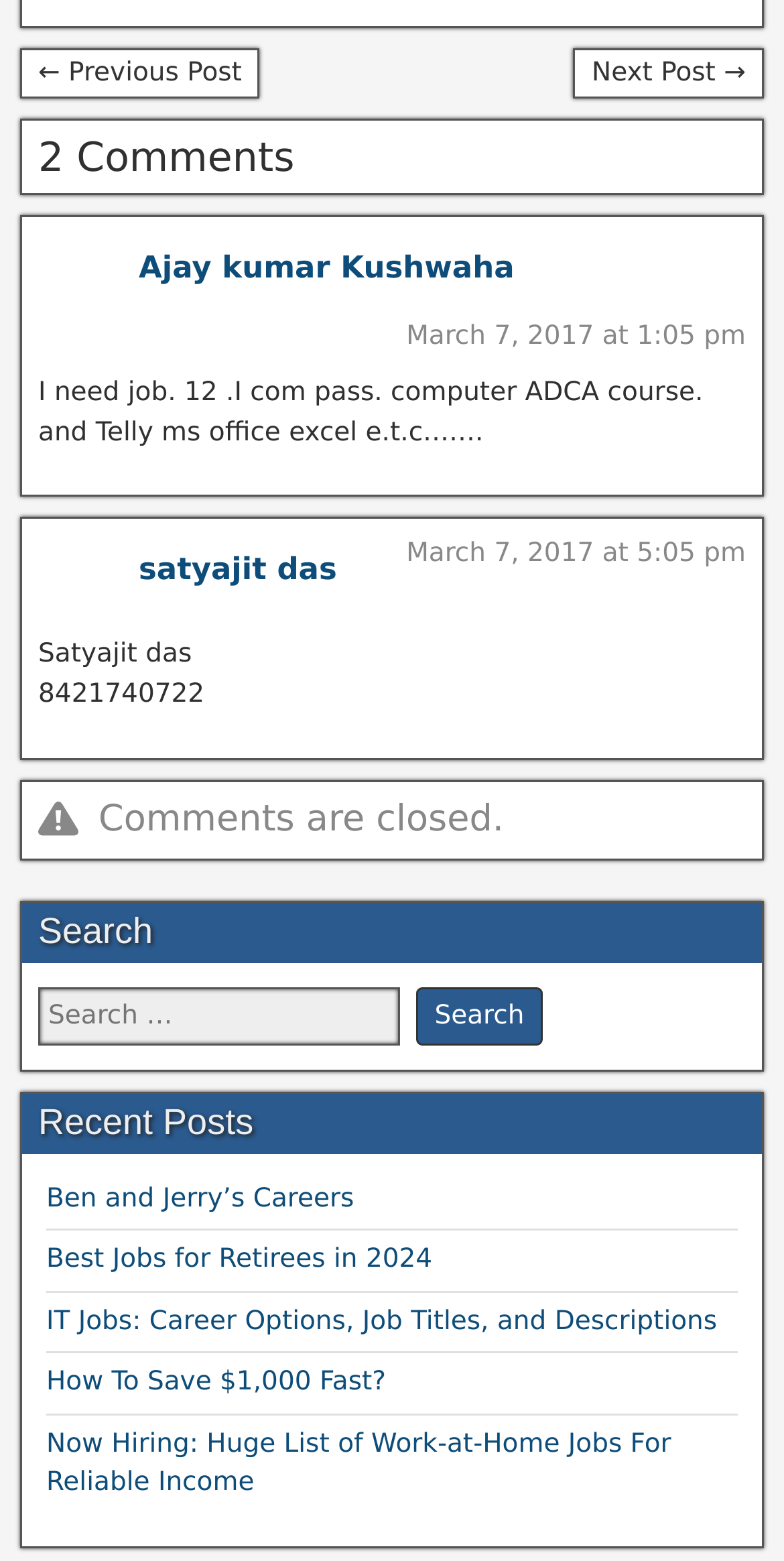What is the search button's text?
From the details in the image, answer the question comprehensively.

I found the search button's text by looking at the button element below the search box and seeing that it says 'Search'.